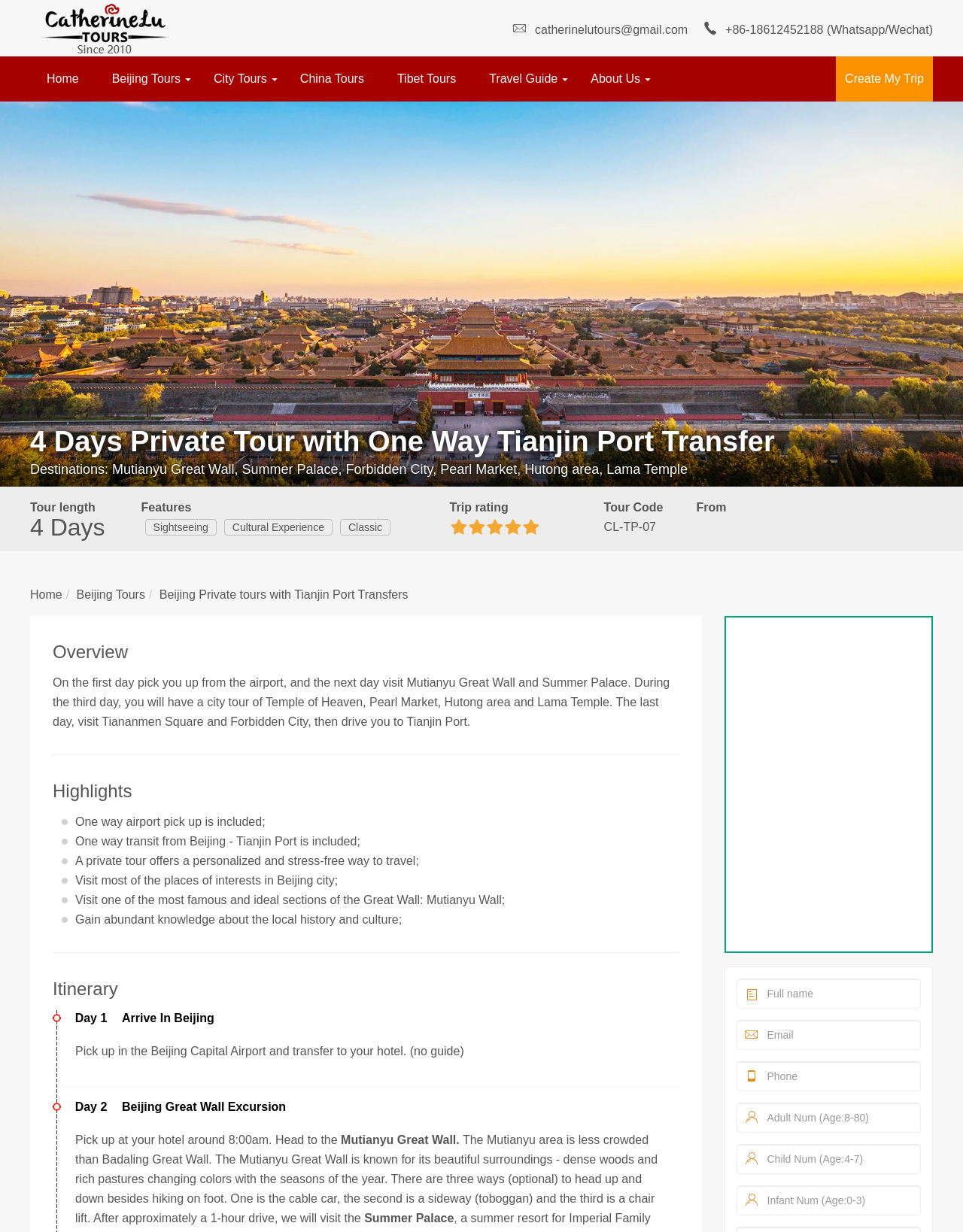Extract the primary heading text from the webpage.

4 Days Private Tour with One Way Tianjin Port Transfer